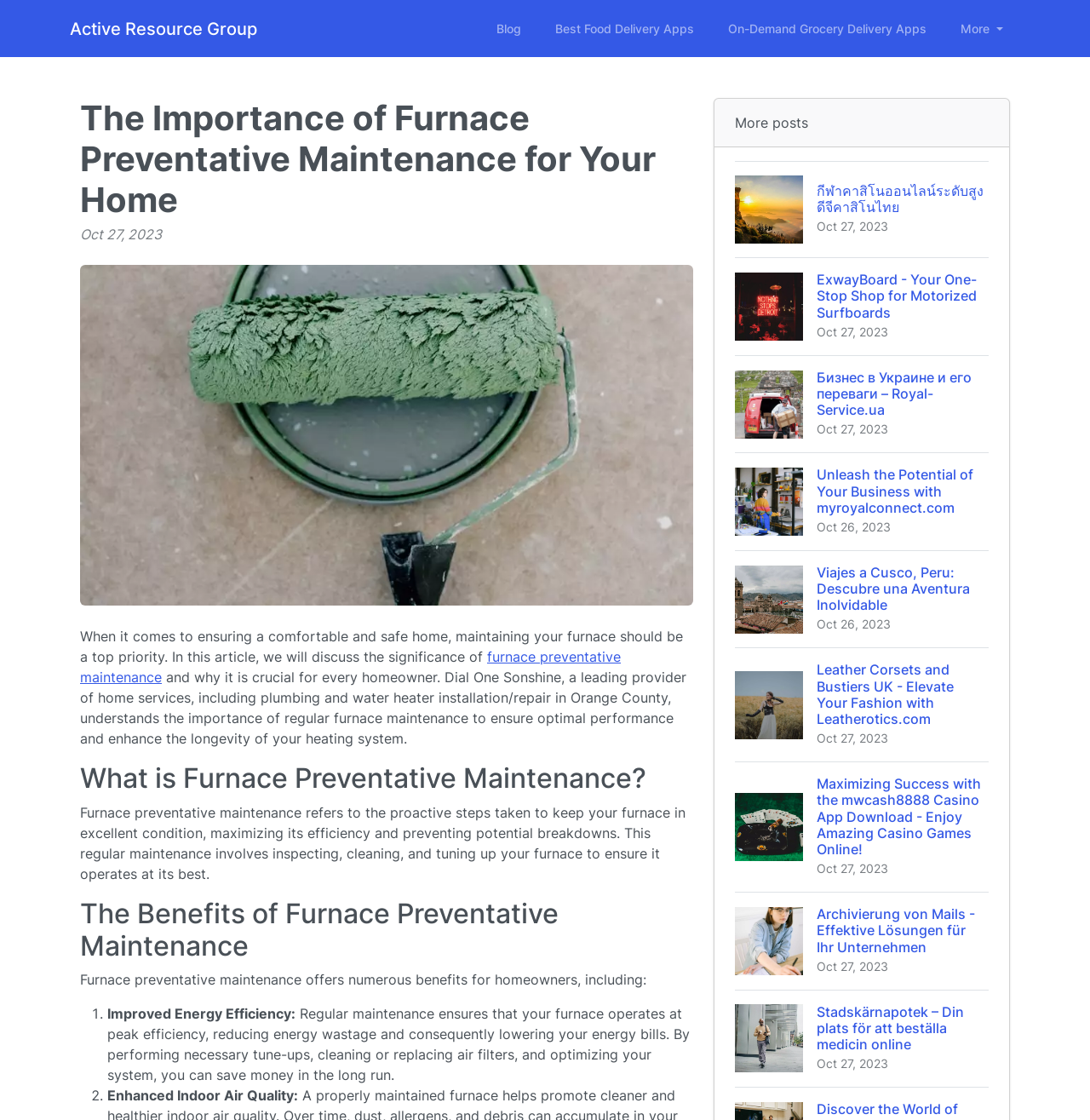Please identify the bounding box coordinates of where to click in order to follow the instruction: "Create an account".

None